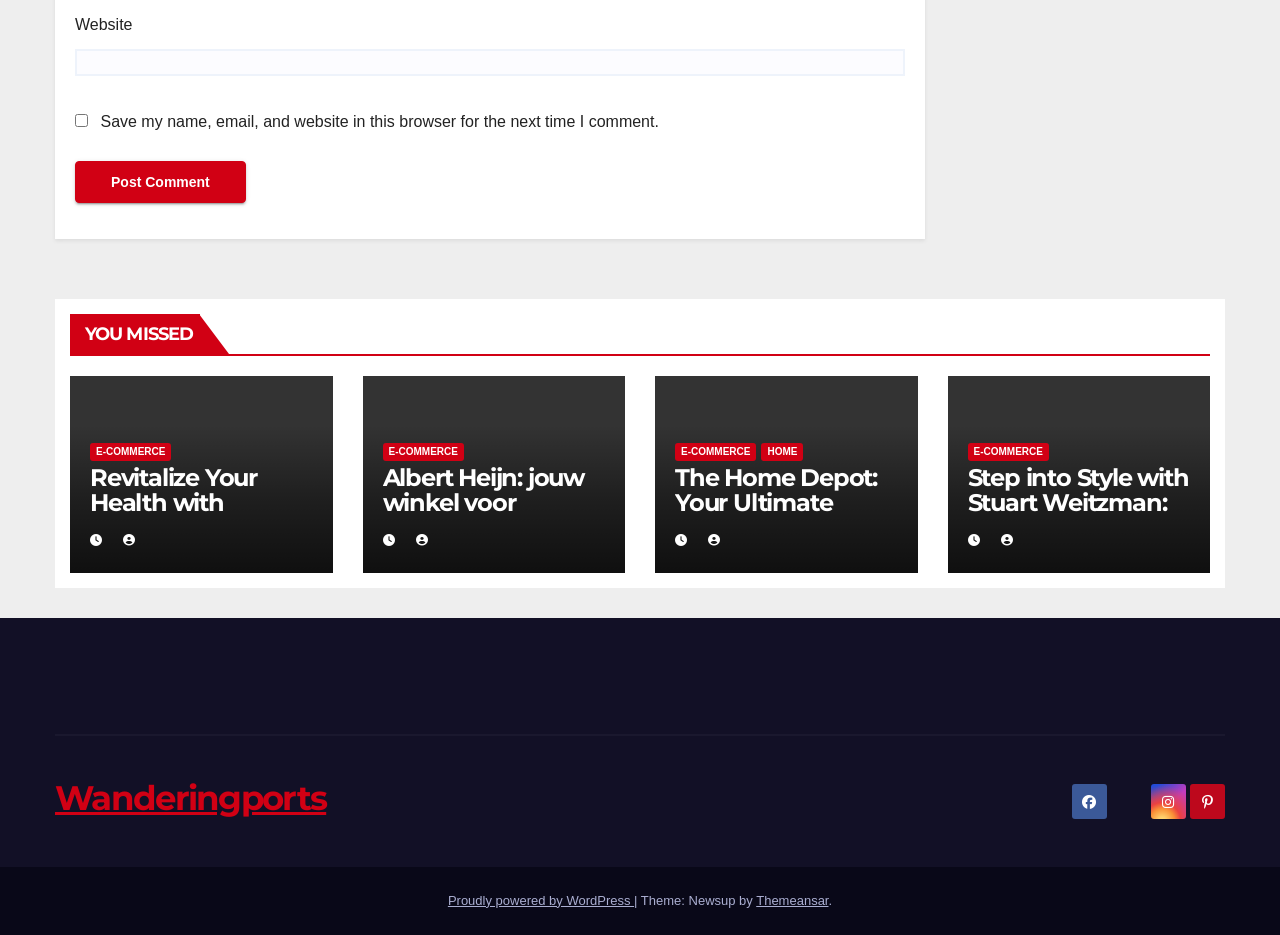Locate the bounding box coordinates of the element that needs to be clicked to carry out the instruction: "Read about Revitalize Your Health with NutriBullet". The coordinates should be given as four float numbers ranging from 0 to 1, i.e., [left, top, right, bottom].

[0.07, 0.498, 0.244, 0.552]